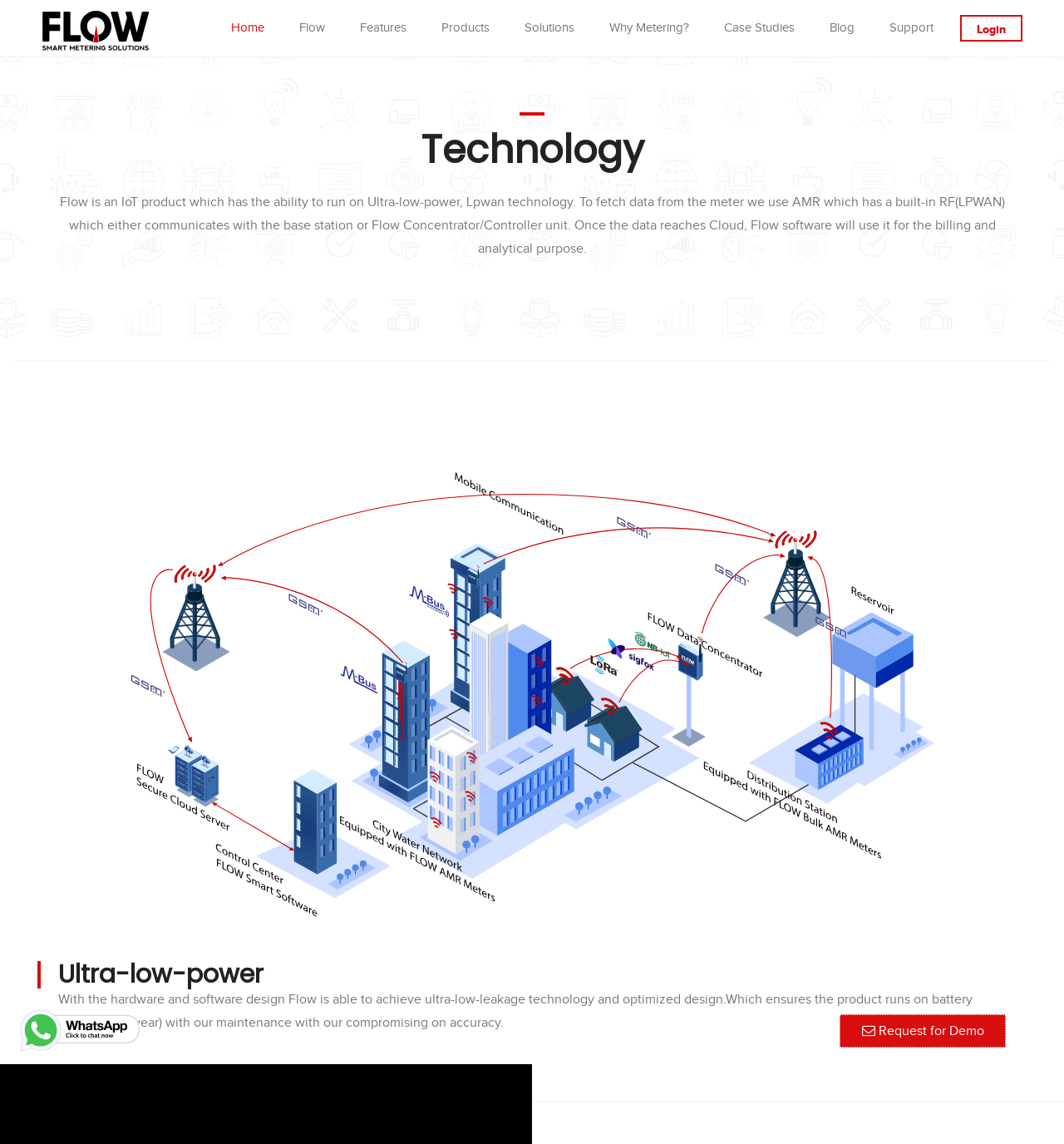Please locate the bounding box coordinates of the element's region that needs to be clicked to follow the instruction: "Request a demo". The bounding box coordinates should be provided as four float numbers between 0 and 1, i.e., [left, top, right, bottom].

[0.81, 0.895, 0.925, 0.908]